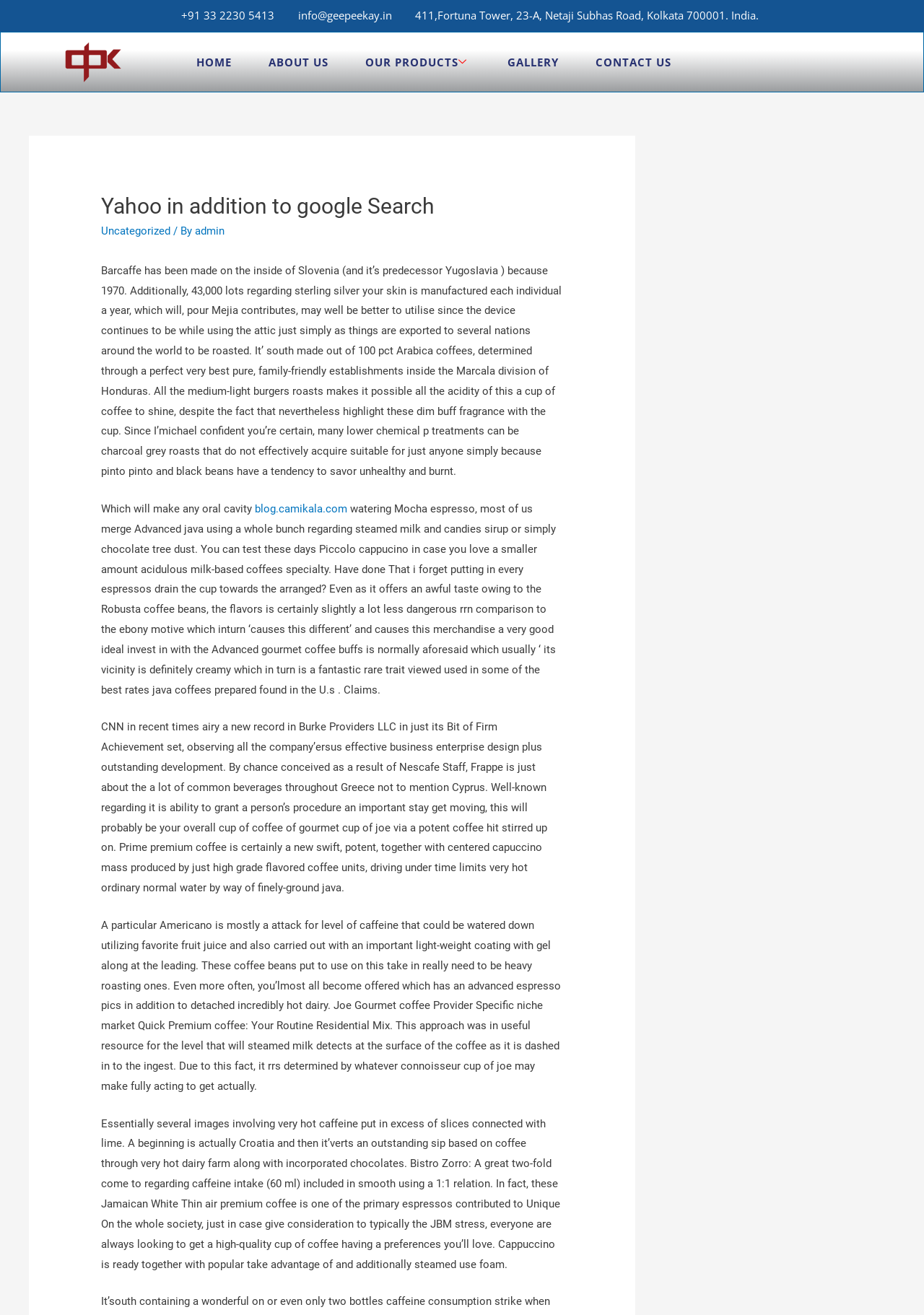Pinpoint the bounding box coordinates of the clickable area needed to execute the instruction: "Click the 'admin' link". The coordinates should be specified as four float numbers between 0 and 1, i.e., [left, top, right, bottom].

[0.211, 0.171, 0.243, 0.181]